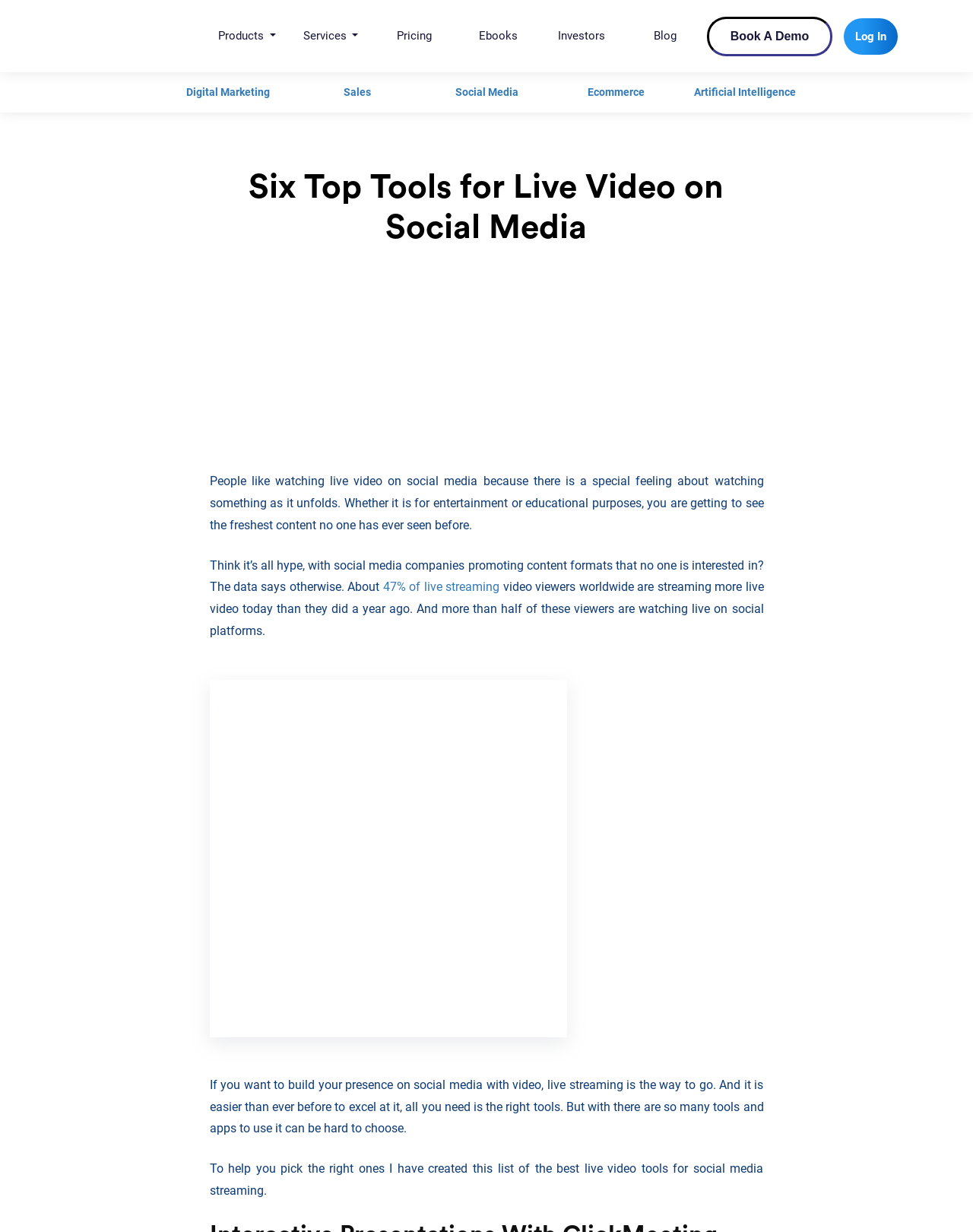Identify the bounding box coordinates of the section that should be clicked to achieve the task described: "Learn about Review Standards".

None